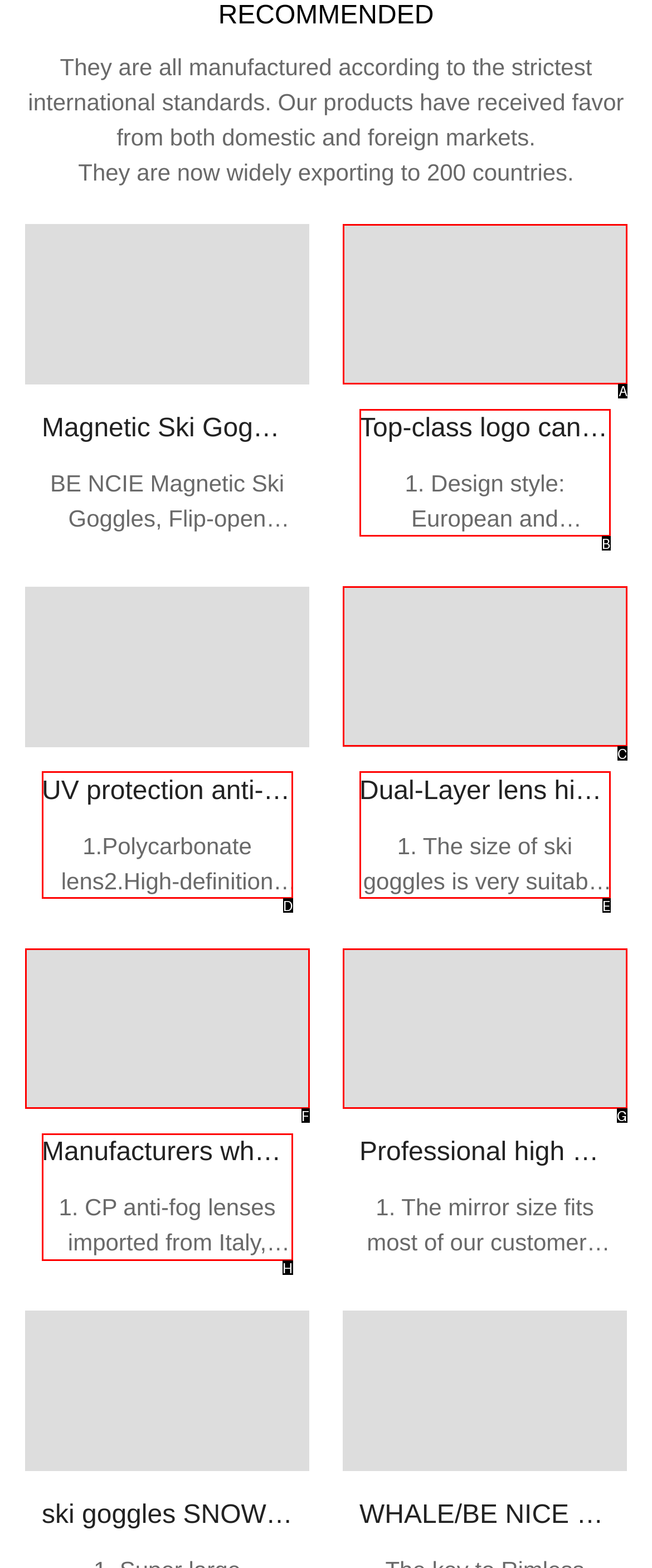Identify which lettered option completes the task: View details of Top-class logo can be customized magnetic snowboard ski goggles SNOW-5900. Provide the letter of the correct choice.

A